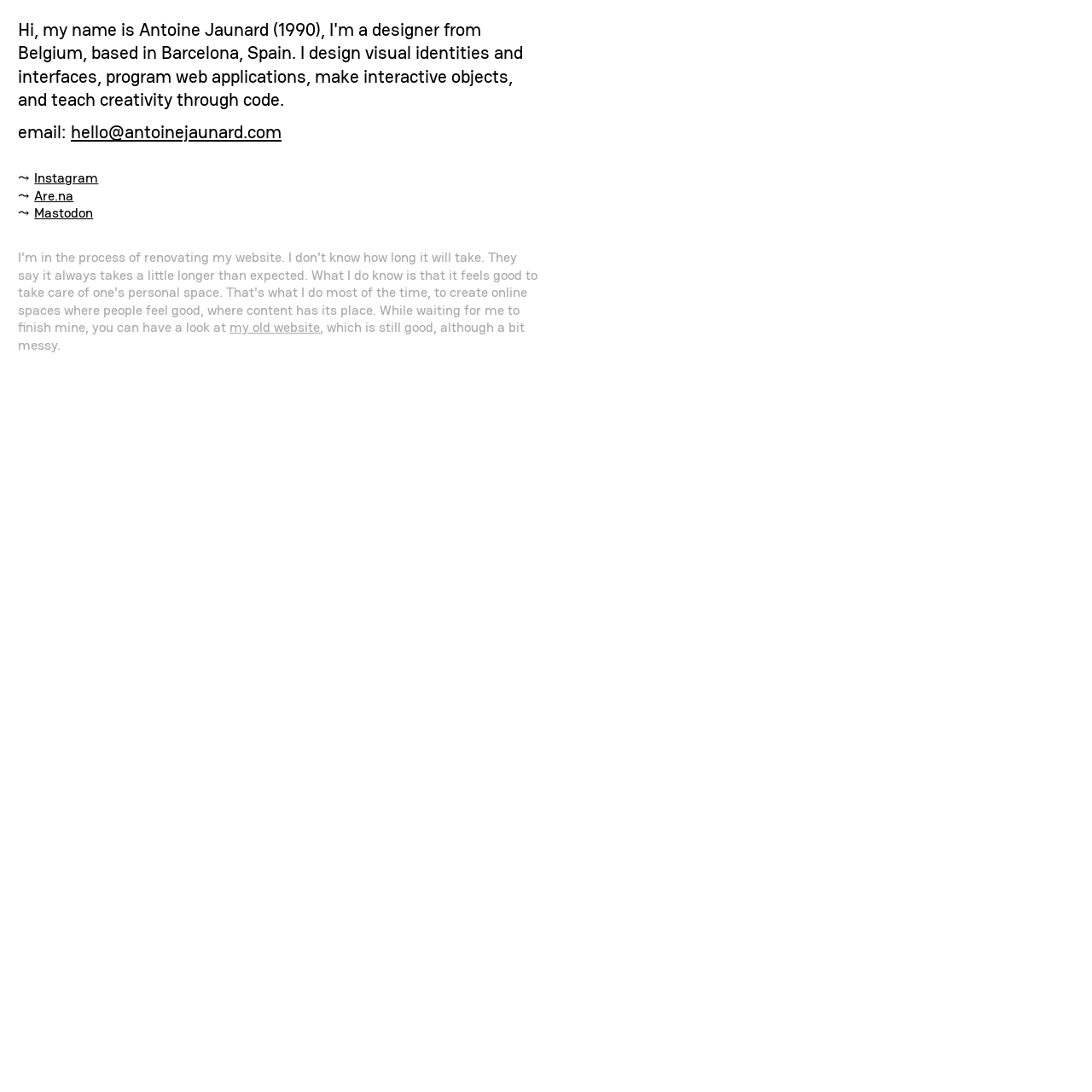What is the email address of Antoine Jaunard?
Please provide a comprehensive answer based on the details in the screenshot.

I found the email address by looking at the static text 'email:' and the corresponding link 'hello@antoinejaunard.com' which is located next to it.